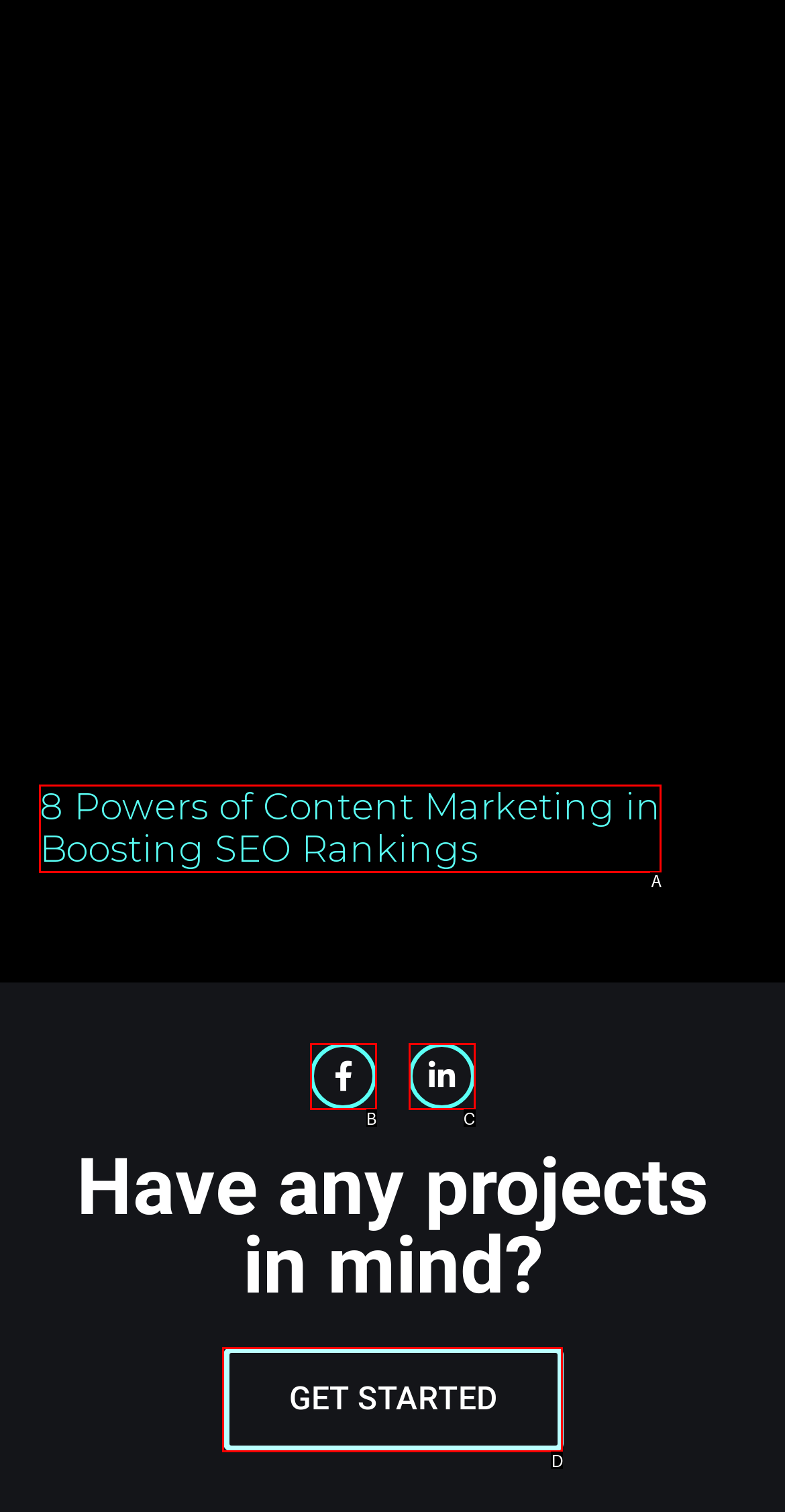Which HTML element fits the description: GET STARTED? Respond with the letter of the appropriate option directly.

D